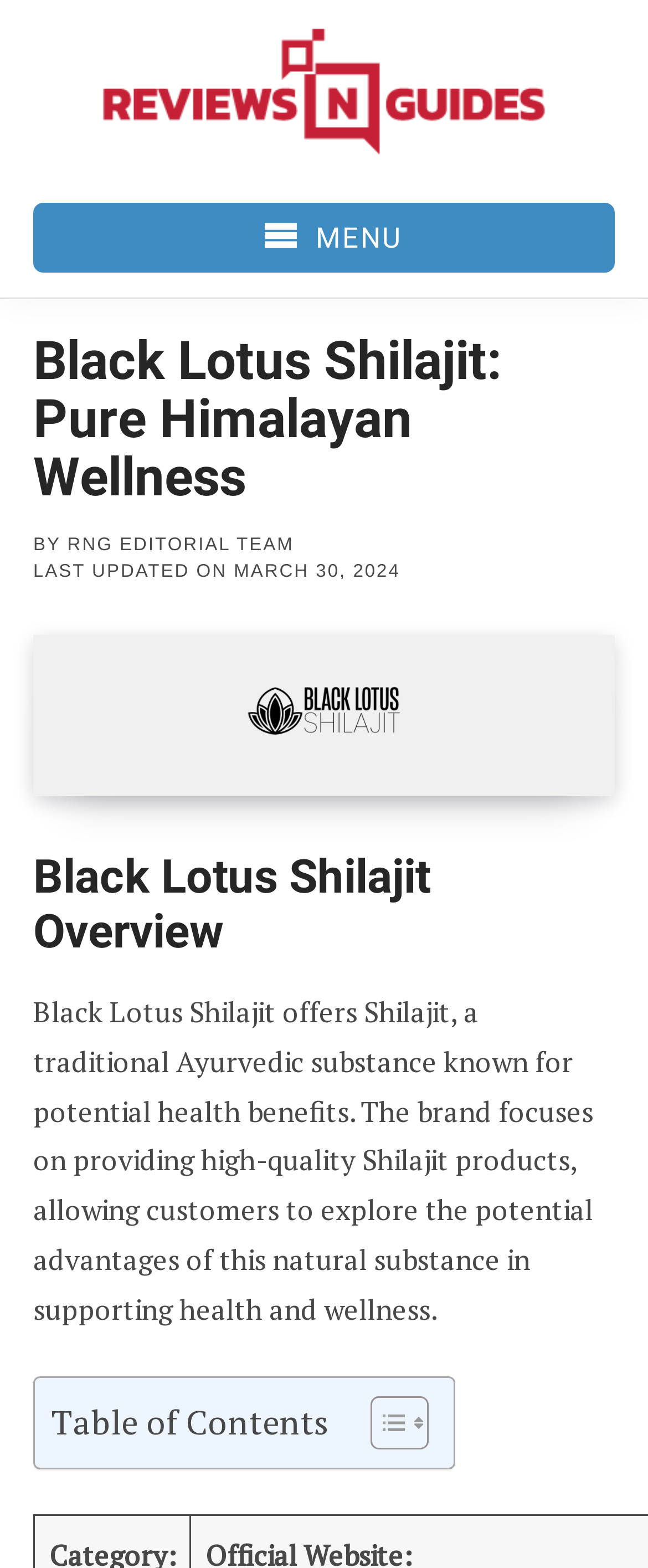Describe the webpage in detail, including text, images, and layout.

The webpage is about Black Lotus Shilajit, a brand that offers natural products for vitality and well-being. At the top left corner, there is a logo of "reviewsnguidesnew" accompanied by a "MENU" button. Below the logo, there is a header section that displays the title "Black Lotus Shilajit: Pure Himalayan Wellness" in a prominent font size. 

To the right of the title, there is a small text "BY" followed by a link to "RNG EDITORIAL TEAM". Below this, there is a text indicating the last updated date, "MARCH 30, 2024". 

Below the header section, there is a large image of "Black Lotus Shilajit" that spans almost the entire width of the page. 

Following the image, there is a heading "Black Lotus Shilajit Overview" that introduces the brand and its focus on providing high-quality Shilajit products for health and wellness. Below this heading, there is a paragraph of text that summarizes the benefits of Shilajit and how the brand supports customers in exploring its potential advantages.

At the bottom of the page, there is a table of contents section that allows users to navigate through the webpage. The table of contents is accompanied by a "Toggle Table of Content" link and two small icons.